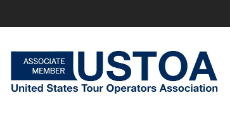What is the color of the lettering in the logo?
Using the image as a reference, answer the question with a short word or phrase.

Bold blue